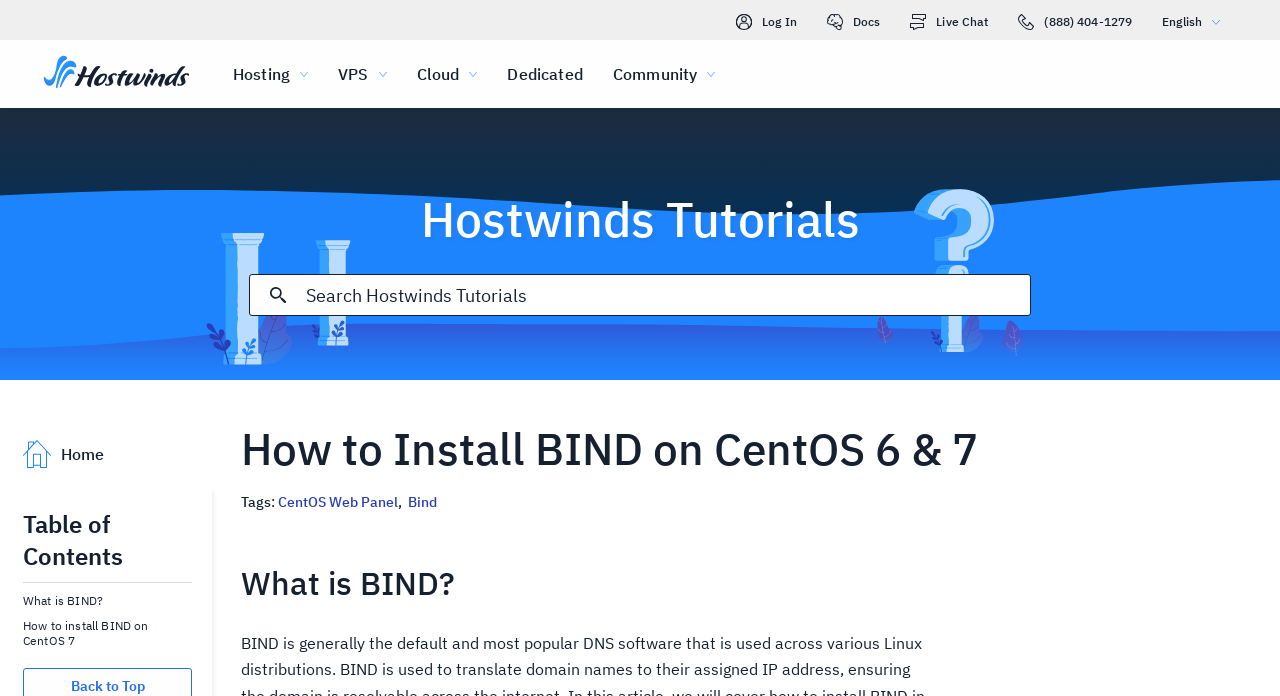Find the bounding box coordinates for the HTML element described as: "VPSLinux ManagedWindows ManagedLinux UnmanagedWindows Unmanaged". The coordinates should consist of four float values between 0 and 1, i.e., [left, top, right, bottom].

[0.252, 0.057, 0.314, 0.155]